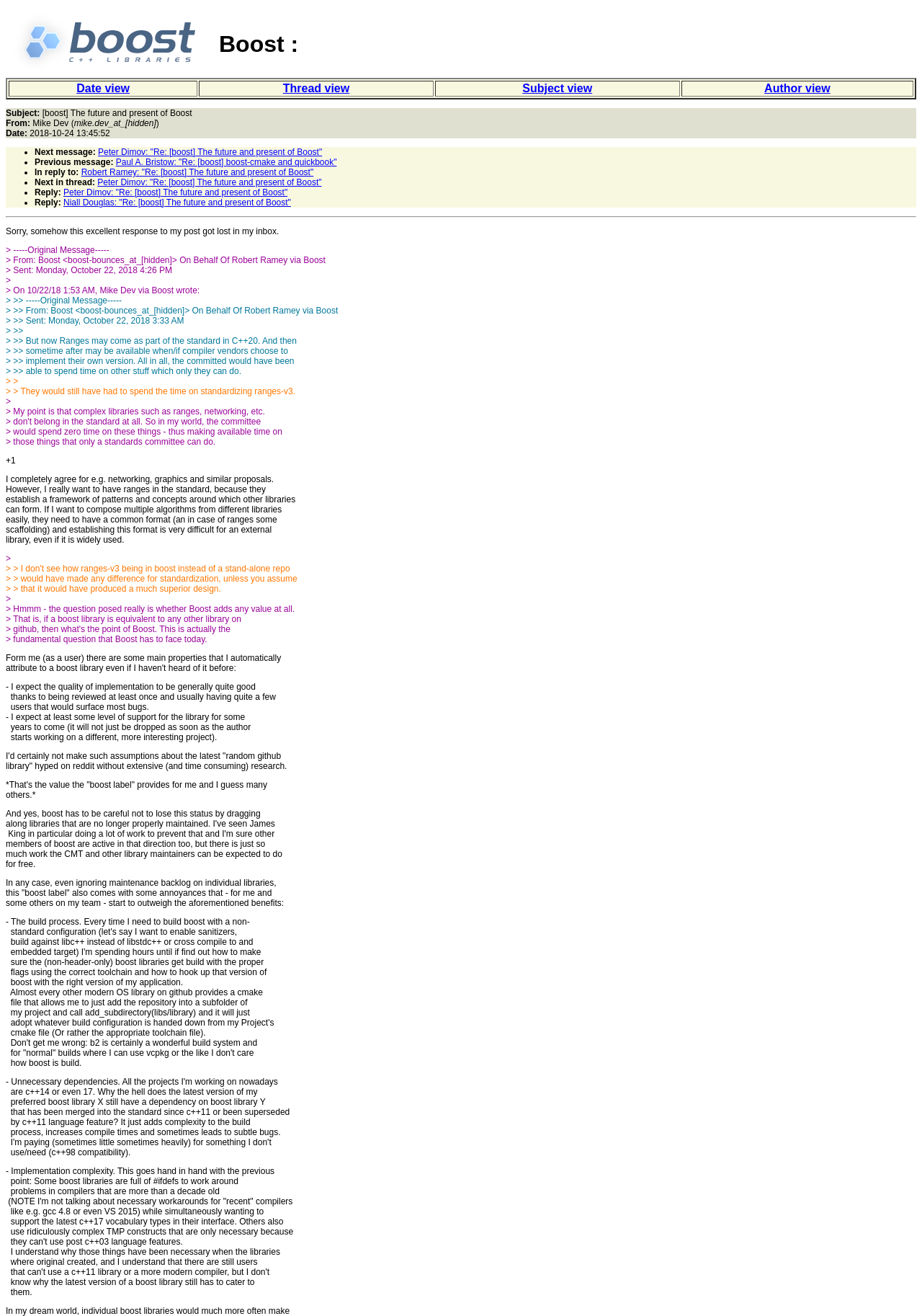Provide the bounding box coordinates for the UI element that is described by this text: "Legal & Privacy Information". The coordinates should be in the form of four float numbers between 0 and 1: [left, top, right, bottom].

None